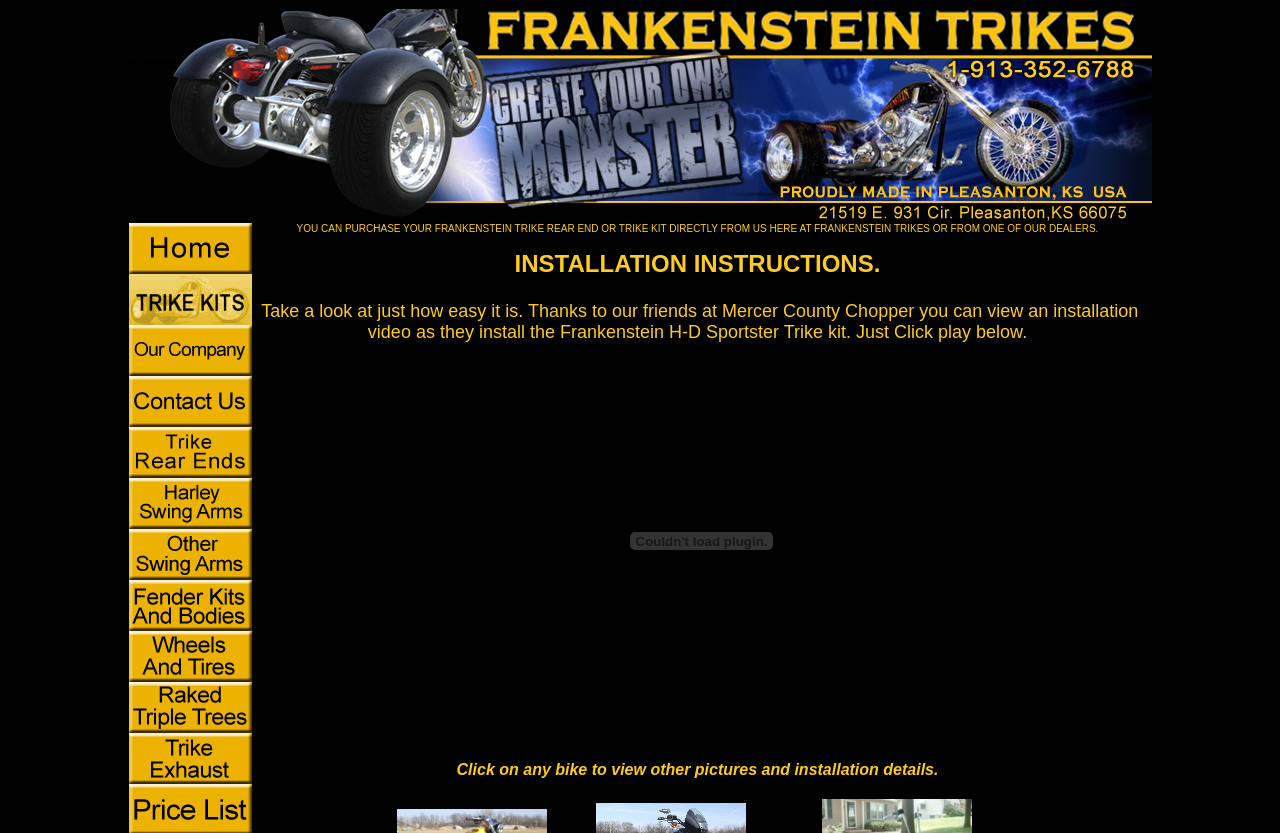Is there a video tutorial available on this webpage?
Using the image, answer in one word or phrase.

Yes